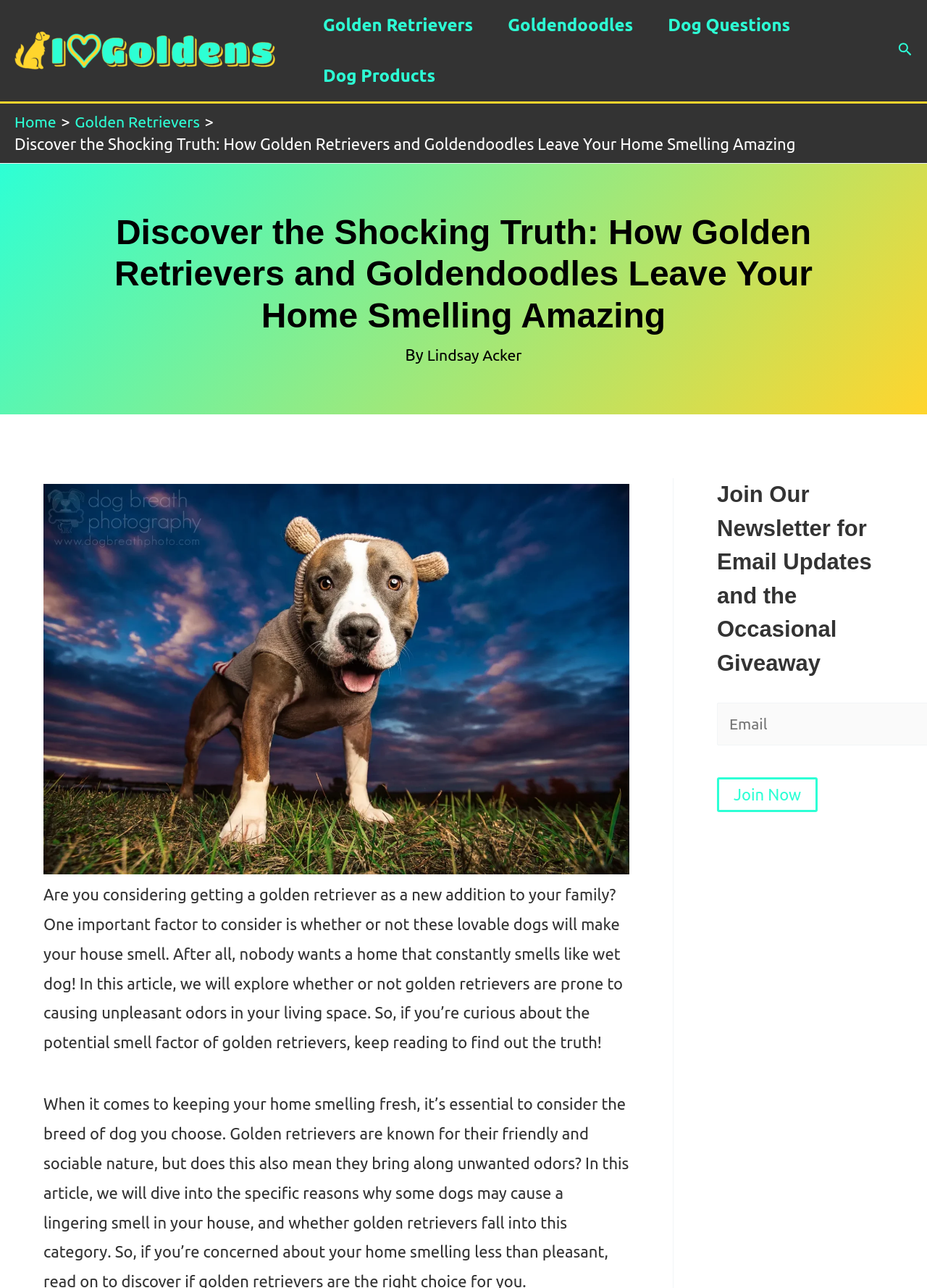Please determine the bounding box coordinates of the area that needs to be clicked to complete this task: 'Search for something'. The coordinates must be four float numbers between 0 and 1, formatted as [left, top, right, bottom].

[0.969, 0.031, 0.984, 0.047]